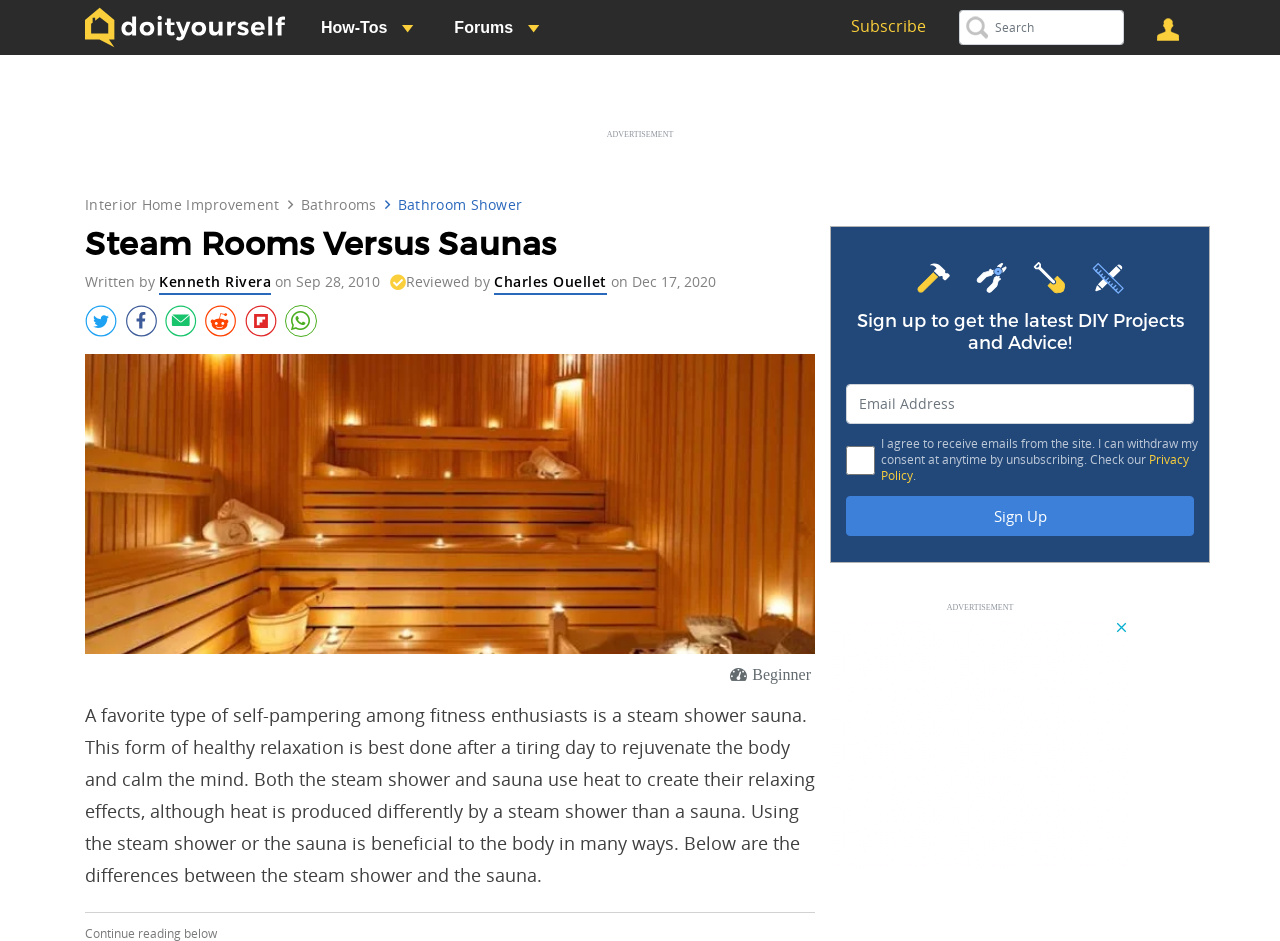Please indicate the bounding box coordinates for the clickable area to complete the following task: "Read about Bathroom Shower". The coordinates should be specified as four float numbers between 0 and 1, i.e., [left, top, right, bottom].

[0.311, 0.207, 0.408, 0.227]